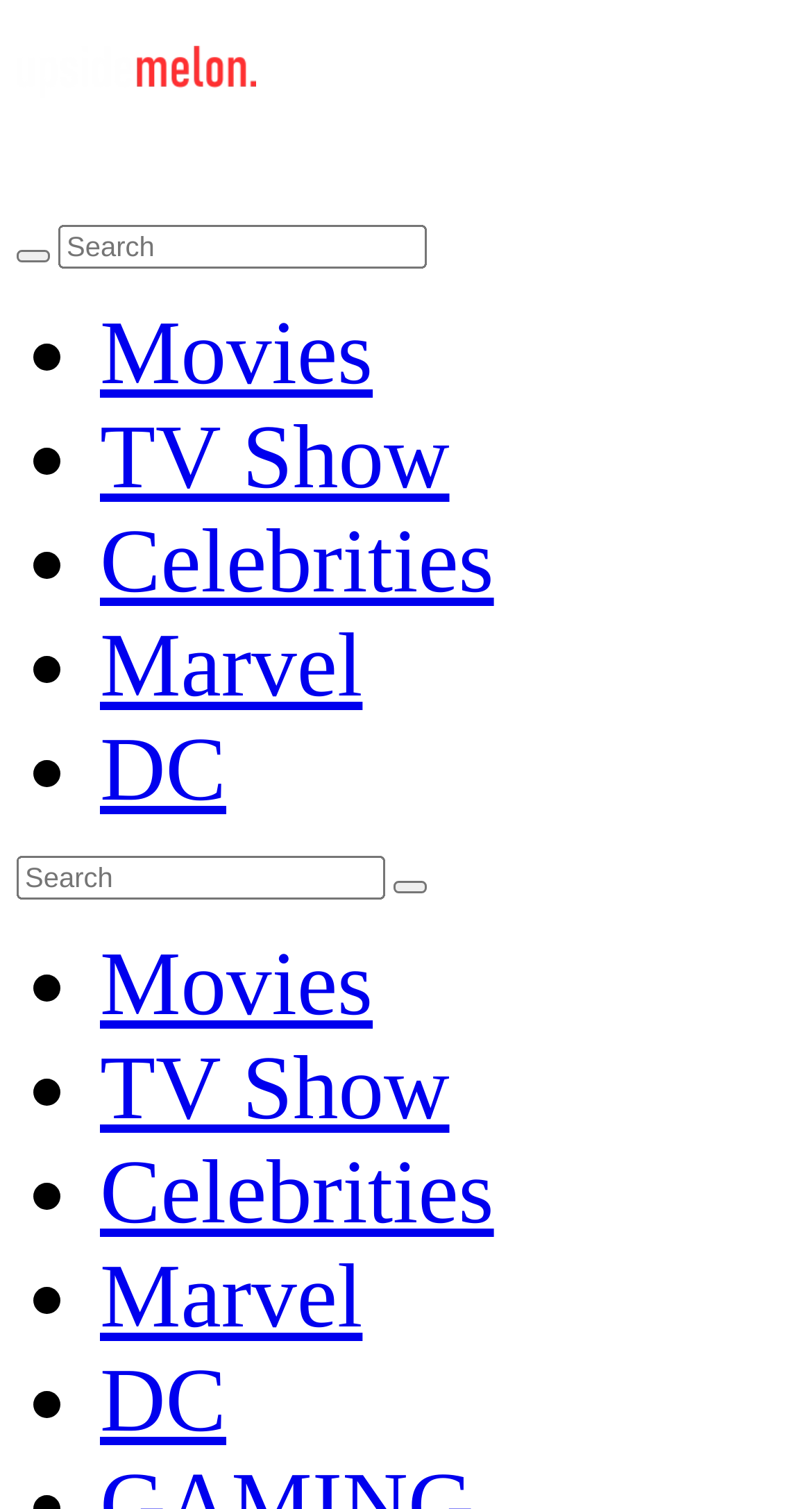Identify and provide the title of the webpage.

Ezra Miller Apologizes for Recent Behavior & Seeks Treatment